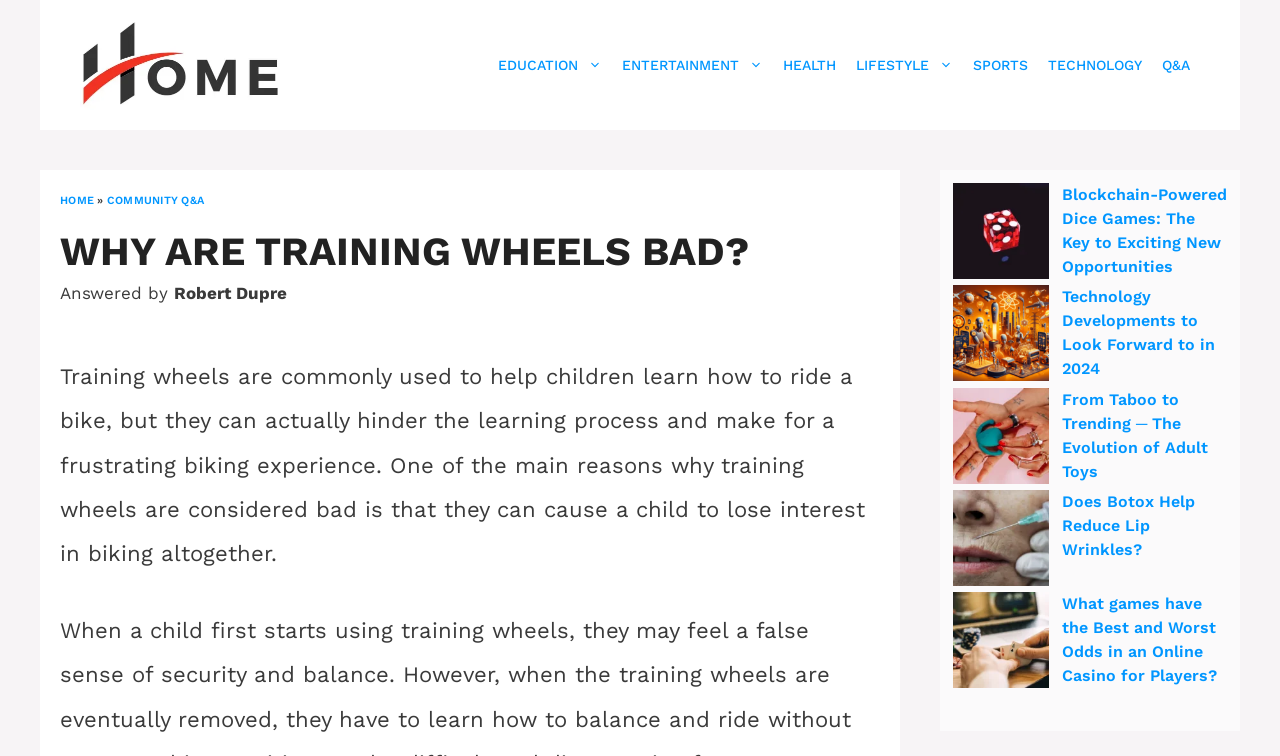How many links are there in the complementary region?
Answer with a single word or short phrase according to what you see in the image.

5